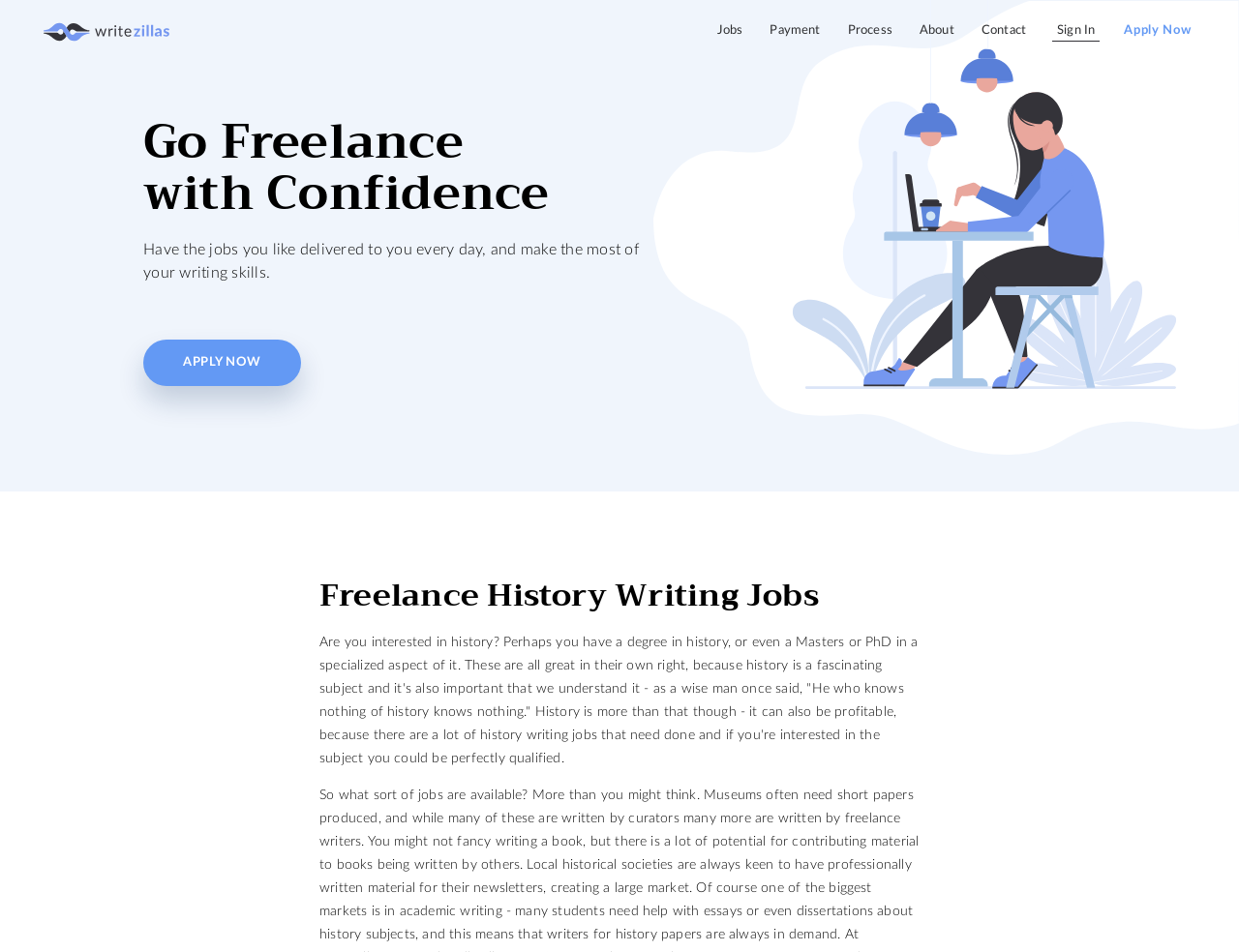With reference to the image, please provide a detailed answer to the following question: What is the topic of the freelance writing jobs mentioned on the webpage?

The topic of the freelance writing jobs mentioned on the webpage is history, as indicated by the heading 'Freelance History Writing Jobs' and the descriptive text that follows.